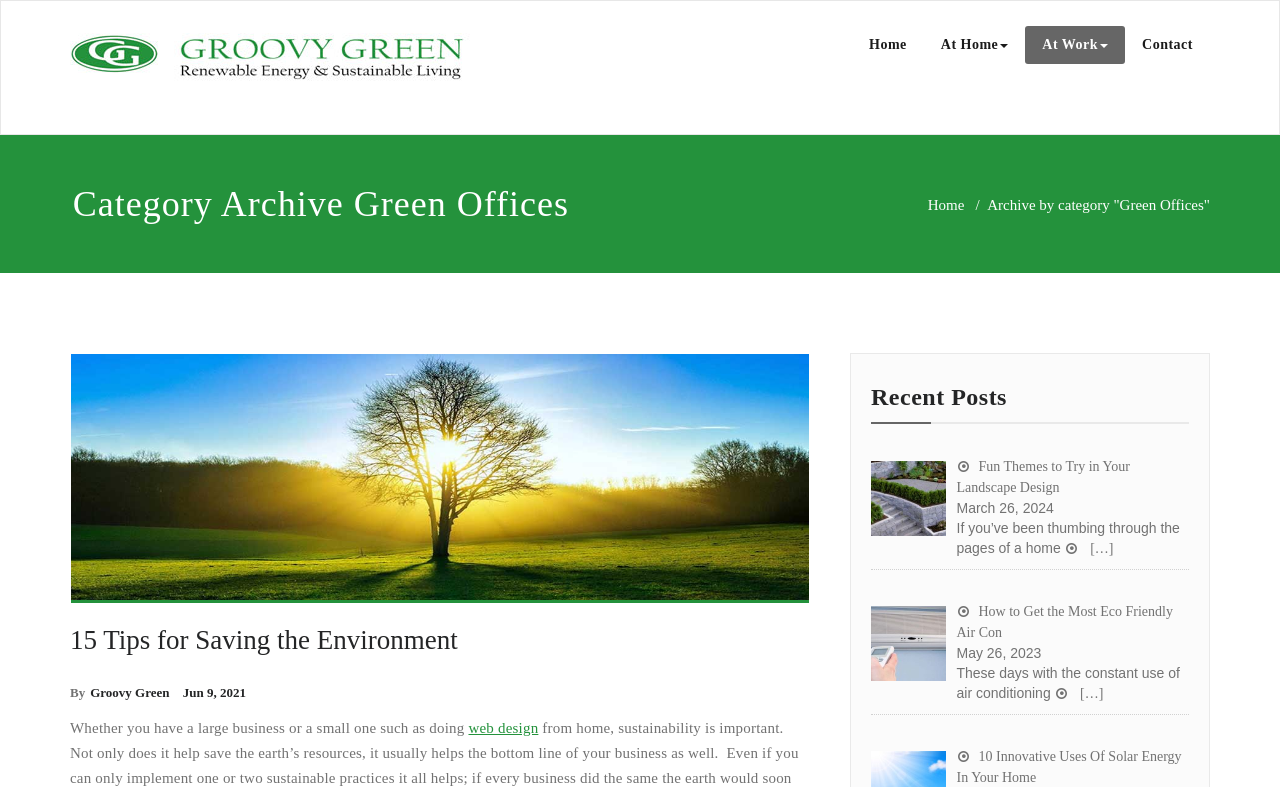Determine the bounding box for the UI element as described: "[…]". The coordinates should be represented as four float numbers between 0 and 1, formatted as [left, top, right, bottom].

[0.832, 0.688, 0.87, 0.707]